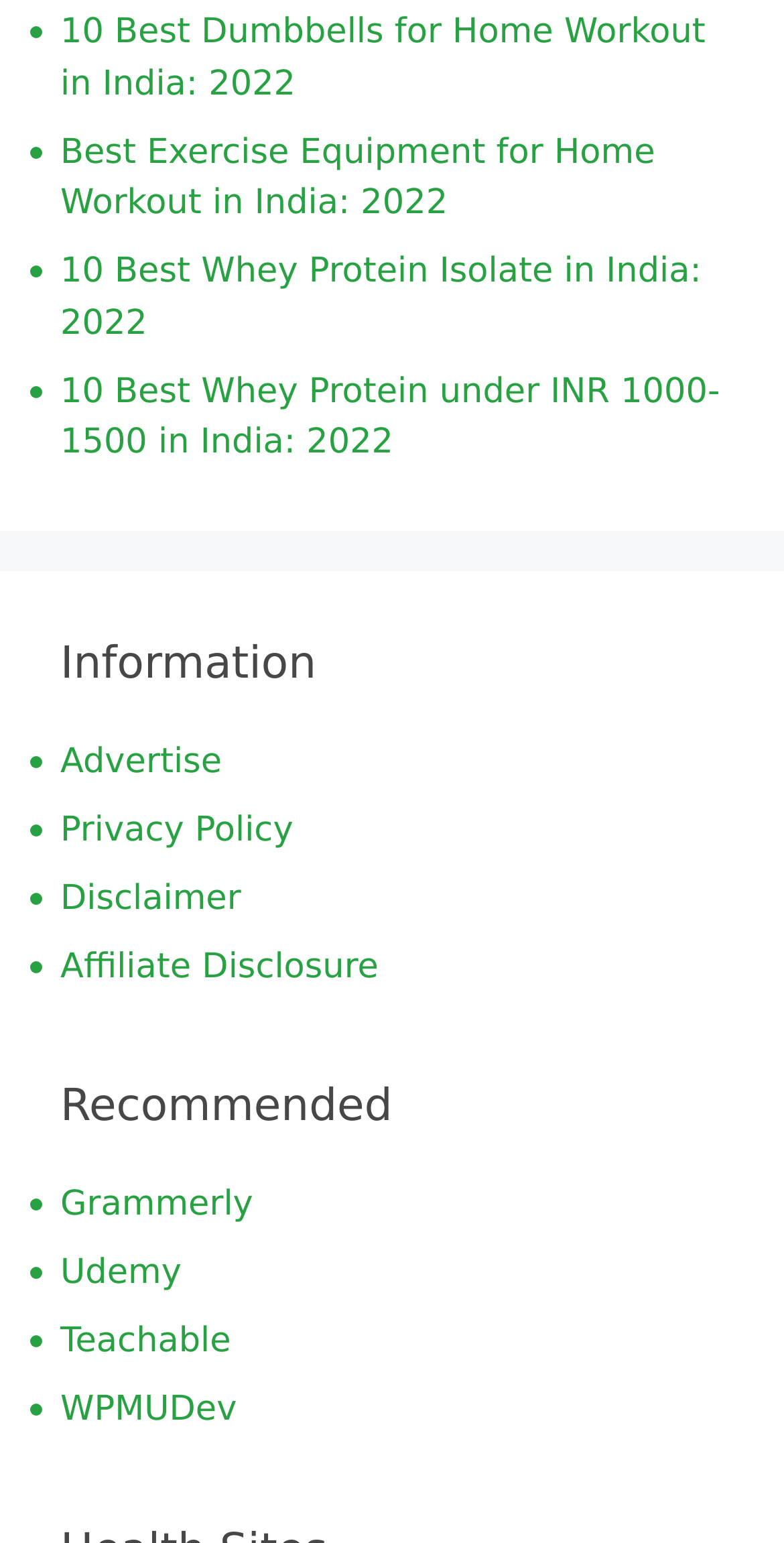Provide the bounding box coordinates of the HTML element this sentence describes: "Privacy Policy".

[0.077, 0.525, 0.374, 0.551]